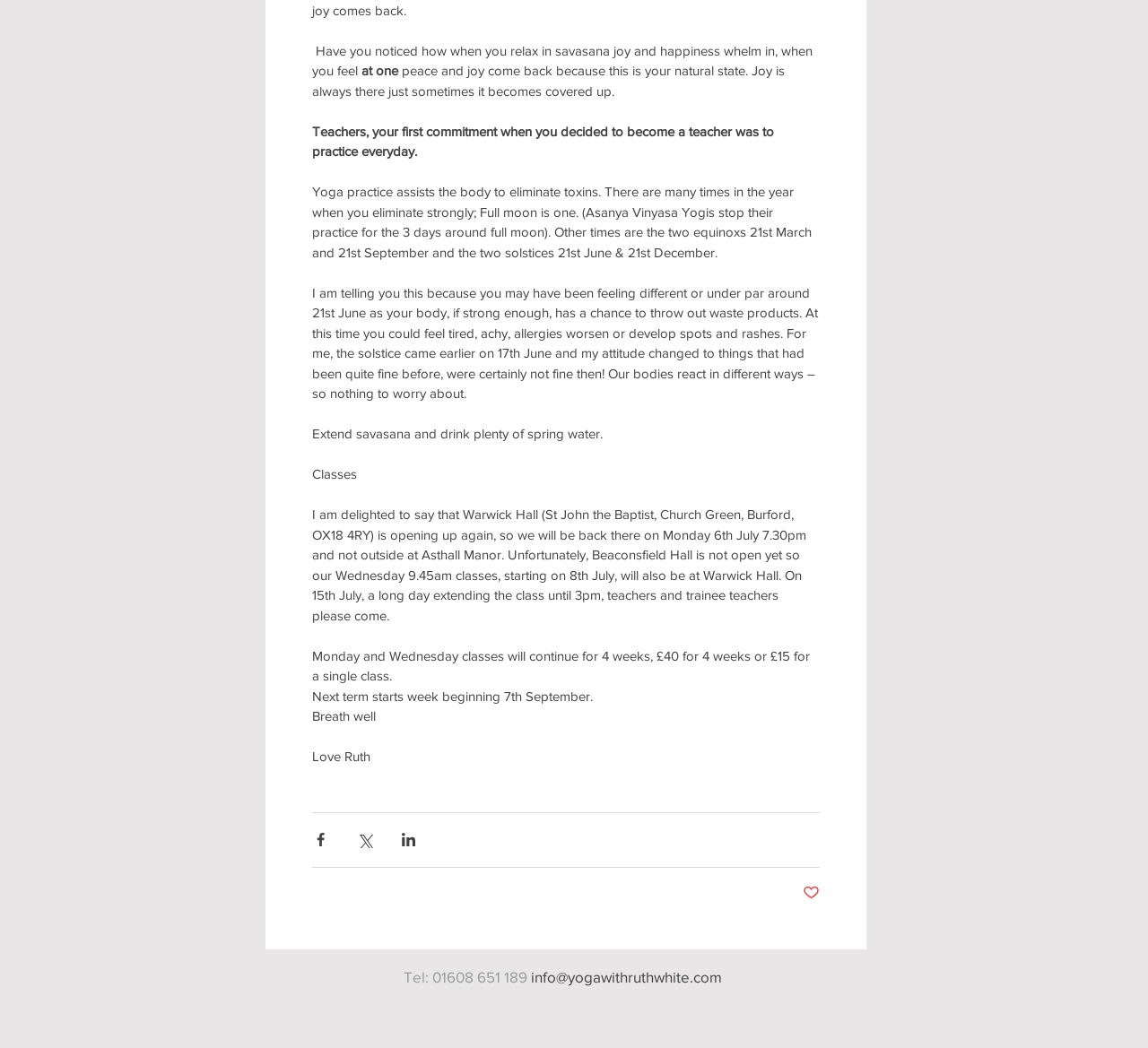Please determine the bounding box coordinates, formatted as (top-left x, top-left y, bottom-right x, bottom-right y), with all values as floating point numbers between 0 and 1. Identify the bounding box of the region described as: aria-label="Facebook Social Icon"

[0.166, 0.914, 0.197, 0.947]